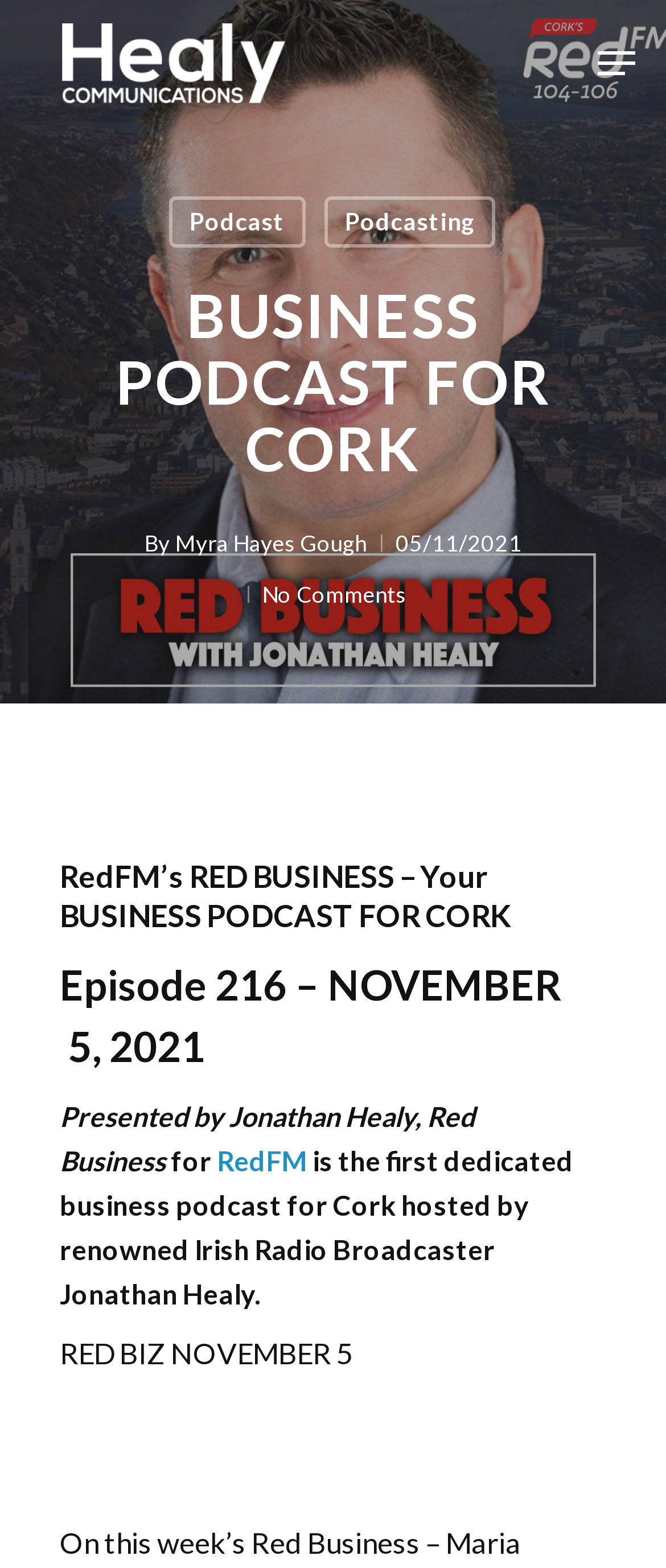Identify and provide the text of the main header on the webpage.

BUSINESS PODCAST FOR CORK